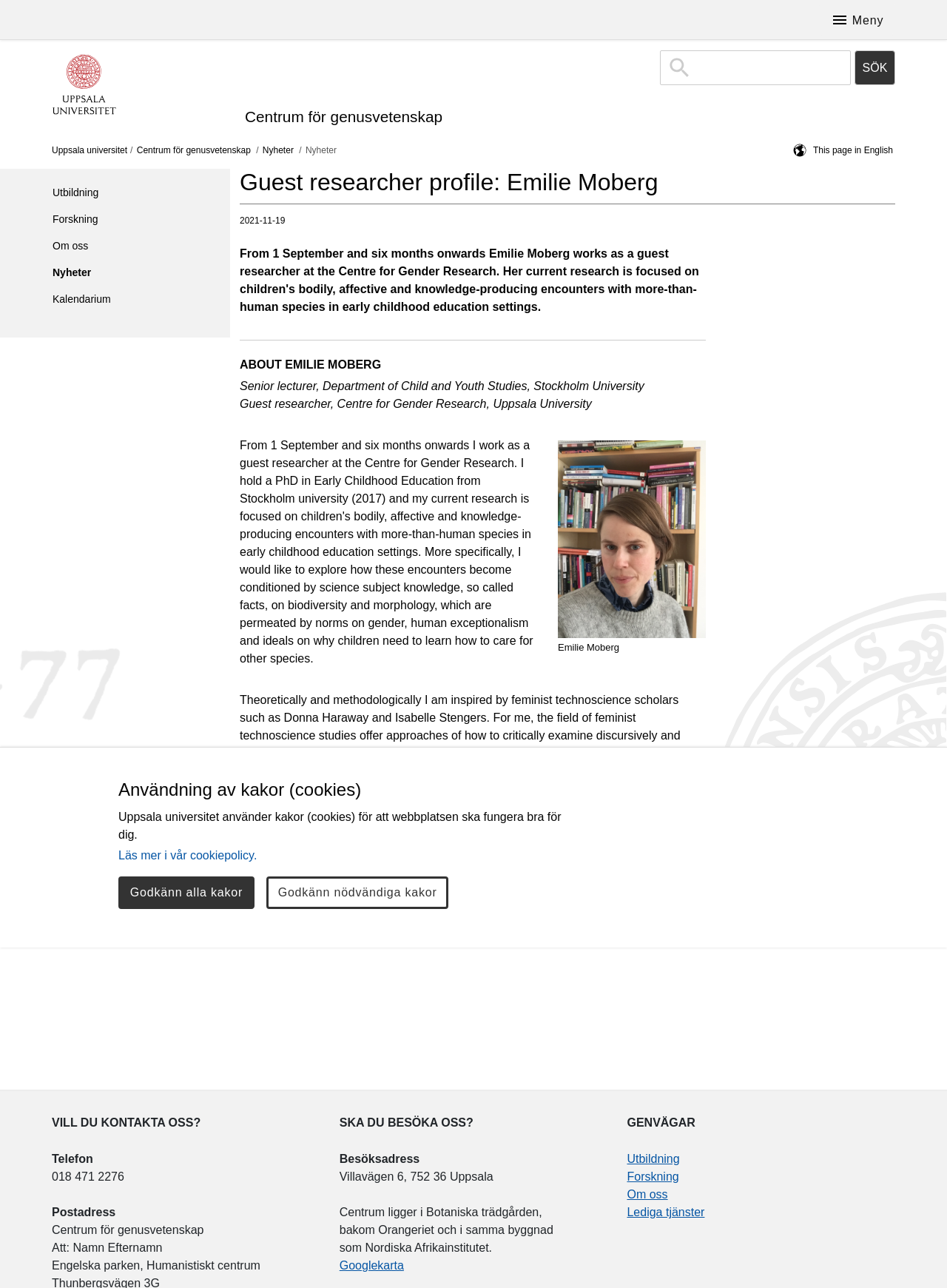Locate and extract the headline of this webpage.

Guest researcher profile: Emilie Moberg